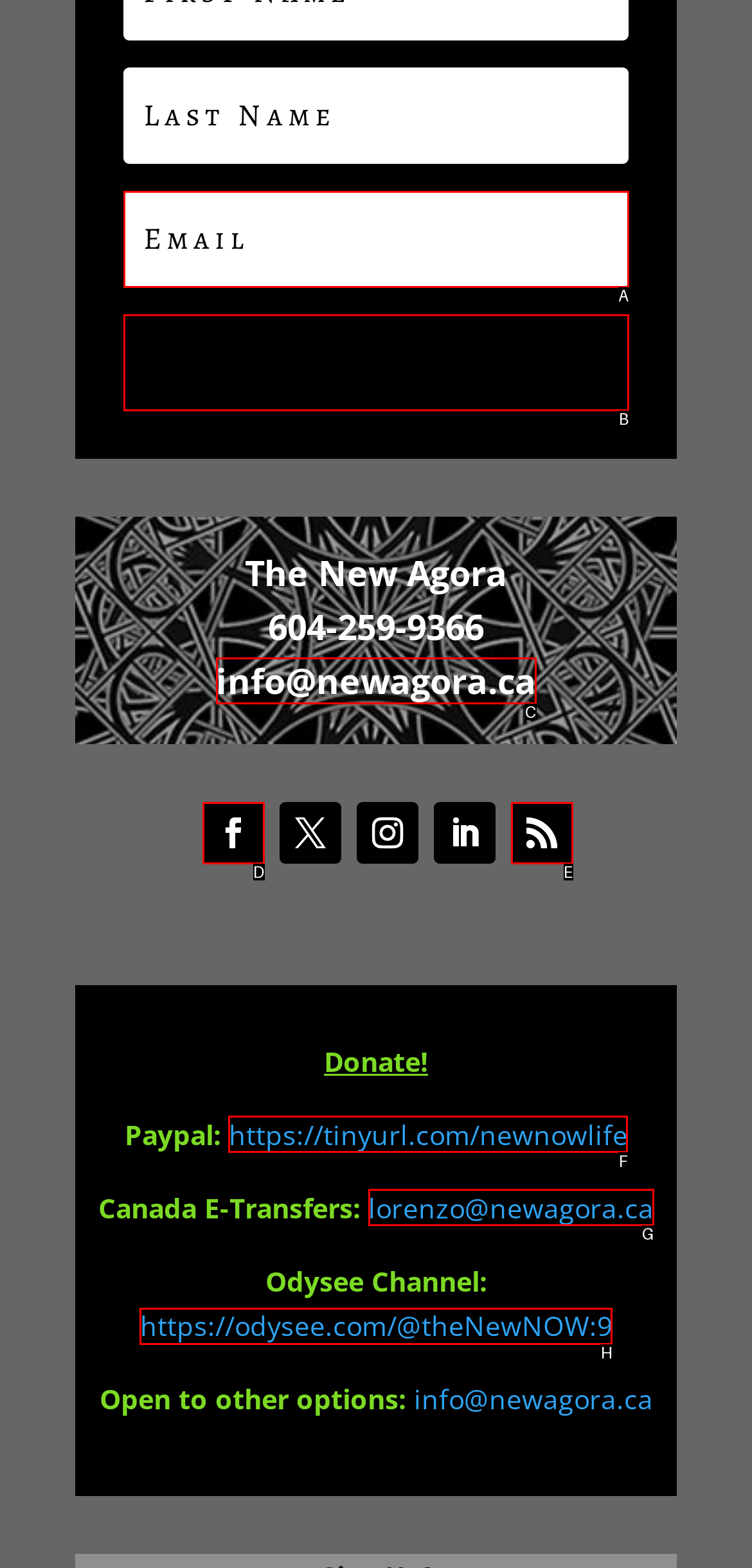Which HTML element matches the description: name="et_pb_signup_email" placeholder="Email"?
Reply with the letter of the correct choice.

A